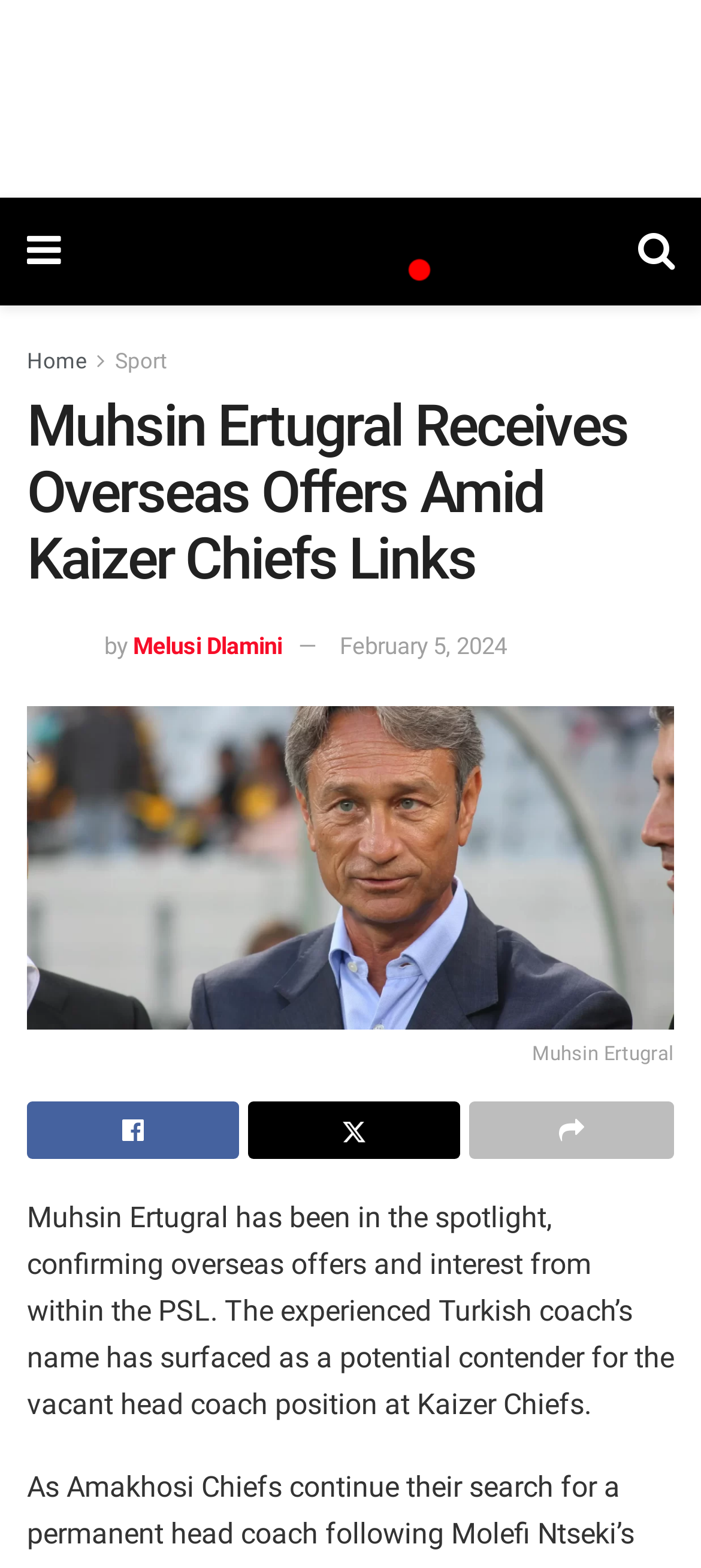Describe all the significant parts and information present on the webpage.

The webpage is about Muhsin Ertugral, a Turkish coach, receiving overseas offers and interest from the Premier Soccer League (PSL). At the top left of the page, there is a link with a Facebook icon, and next to it, a link to the website "Savanna News" with its logo. On the top right, there is a link with a Twitter icon.

Below the top links, there are navigation links to "Home" and "Sport" sections. The main heading "Muhsin Ertugral Receives Overseas Offers Amid Kaizer Chiefs Links" is centered at the top of the page.

On the left side, there is an image of Melusi Dlamini, the author of the article, with a caption "by" and a link to the author's name. Next to it, there is a link to the publication date, "February 5, 2024".

The main content of the page is a paragraph about Muhsin Ertugral, with an image of him on the left side. The text describes how he has been in the spotlight, confirming overseas offers and interest from within the PSL, and his potential candidacy for the head coach position at Kaizer Chiefs.

At the bottom of the page, there are three links with icons: a Facebook share icon, an empty link, and a Twitter share icon.